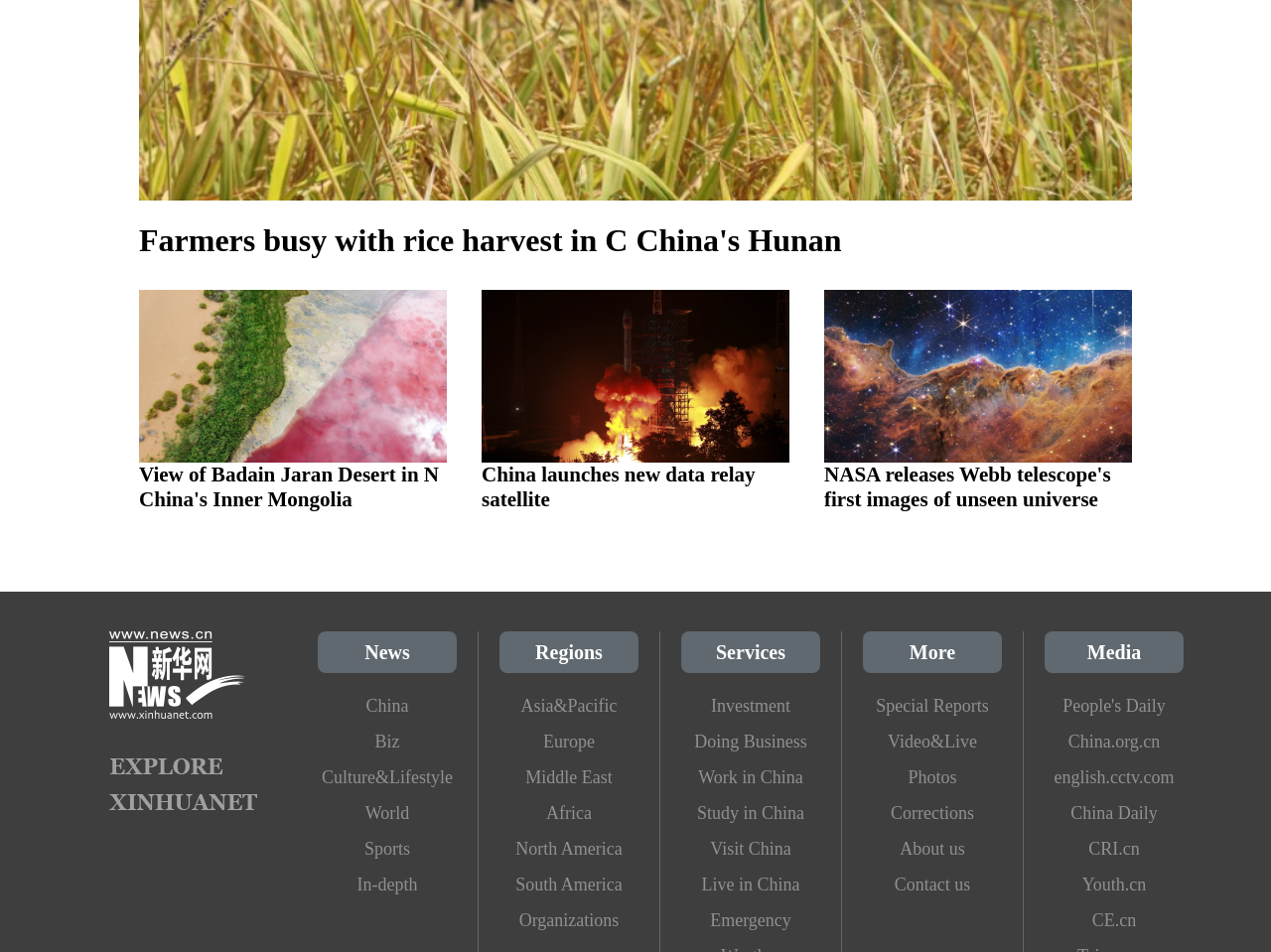What is the topic of the first news article?
Please respond to the question with a detailed and thorough explanation.

The first news article is about the rice harvest in China, as indicated by the heading 'Farmers busy with rice harvest in C China's Hunan' and the corresponding link and image.